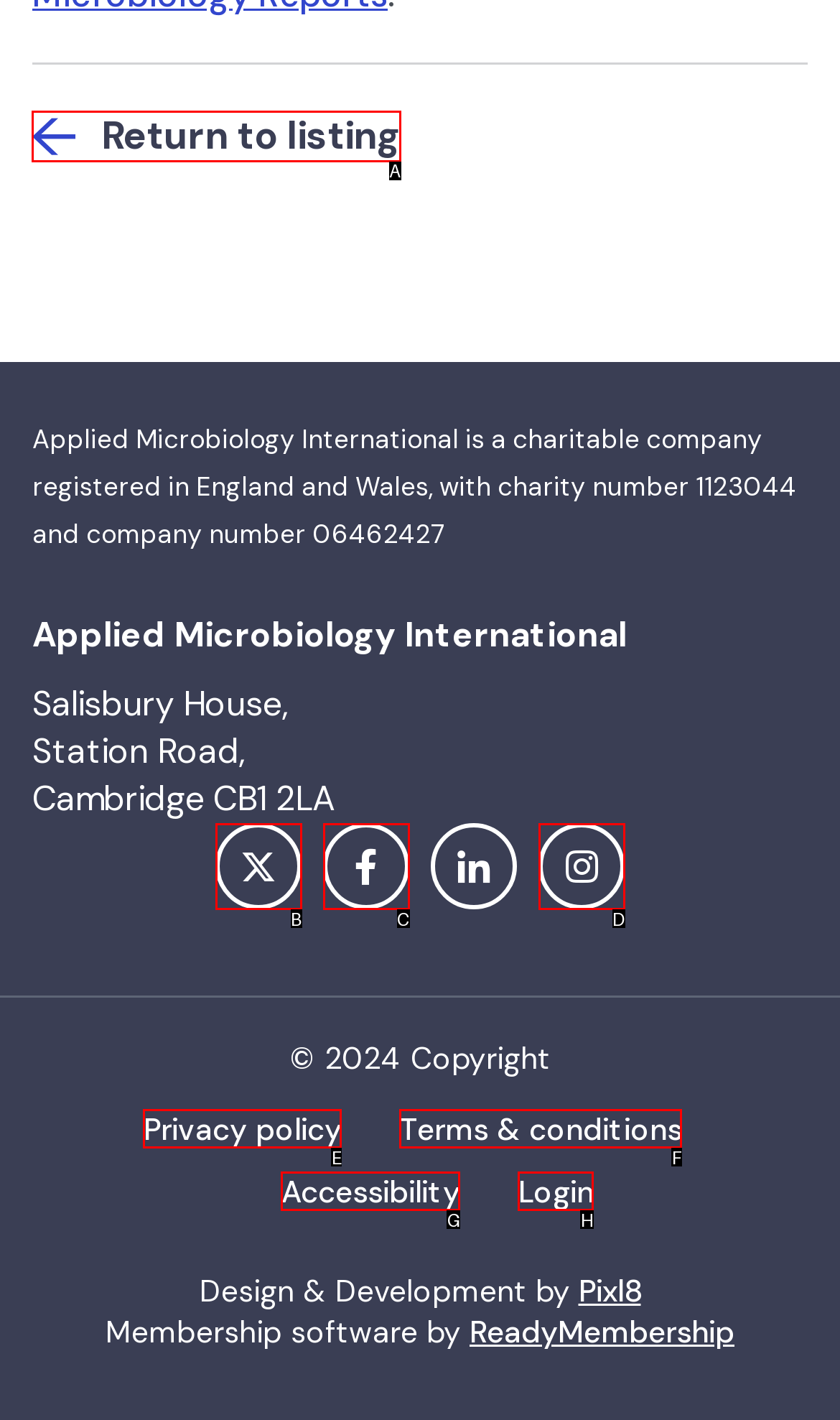Based on the task: Chat on Whatsapp, which UI element should be clicked? Answer with the letter that corresponds to the correct option from the choices given.

None